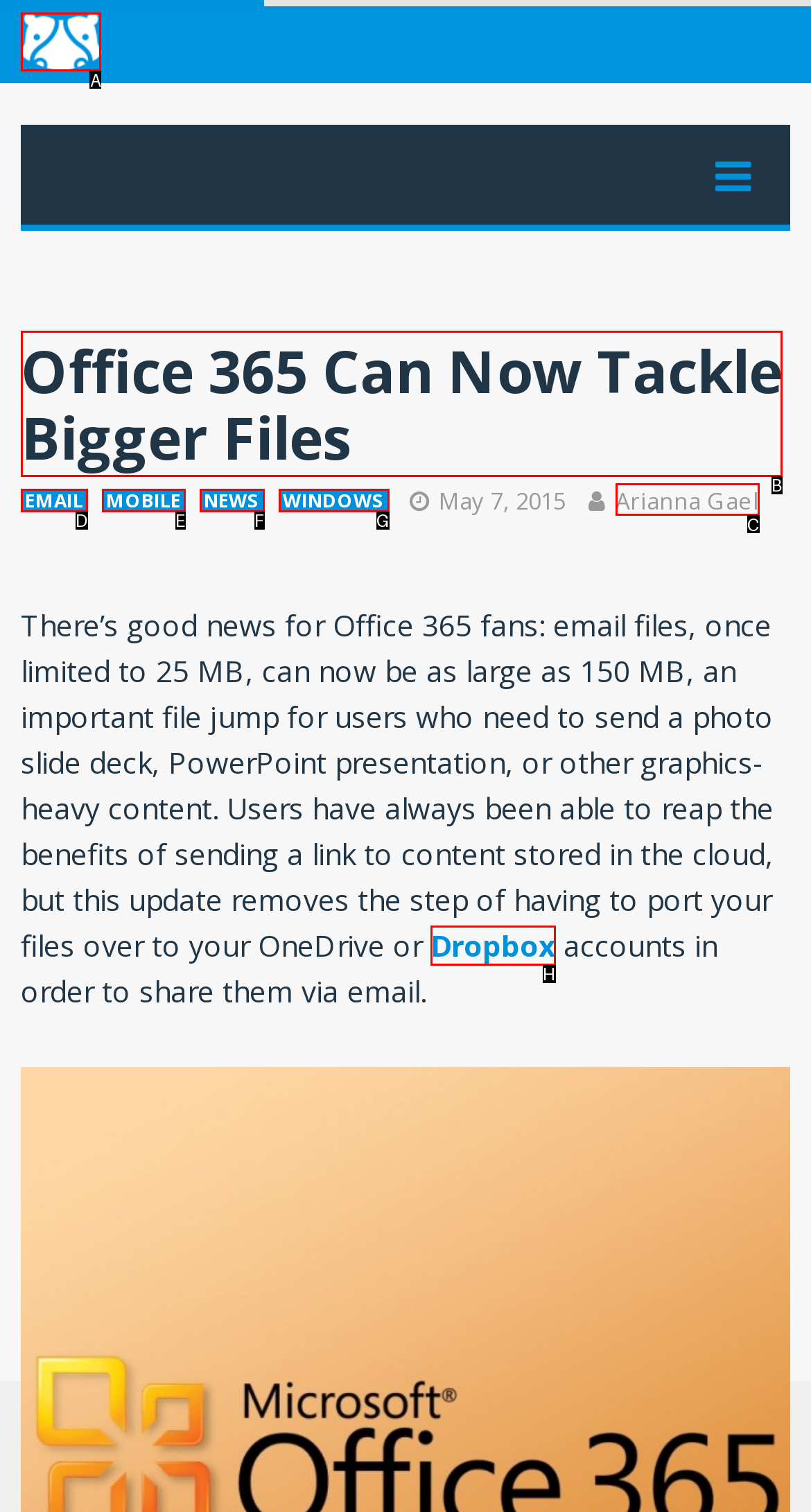Which lettered option should be clicked to achieve the task: Read the 'News' article? Choose from the given choices.

None